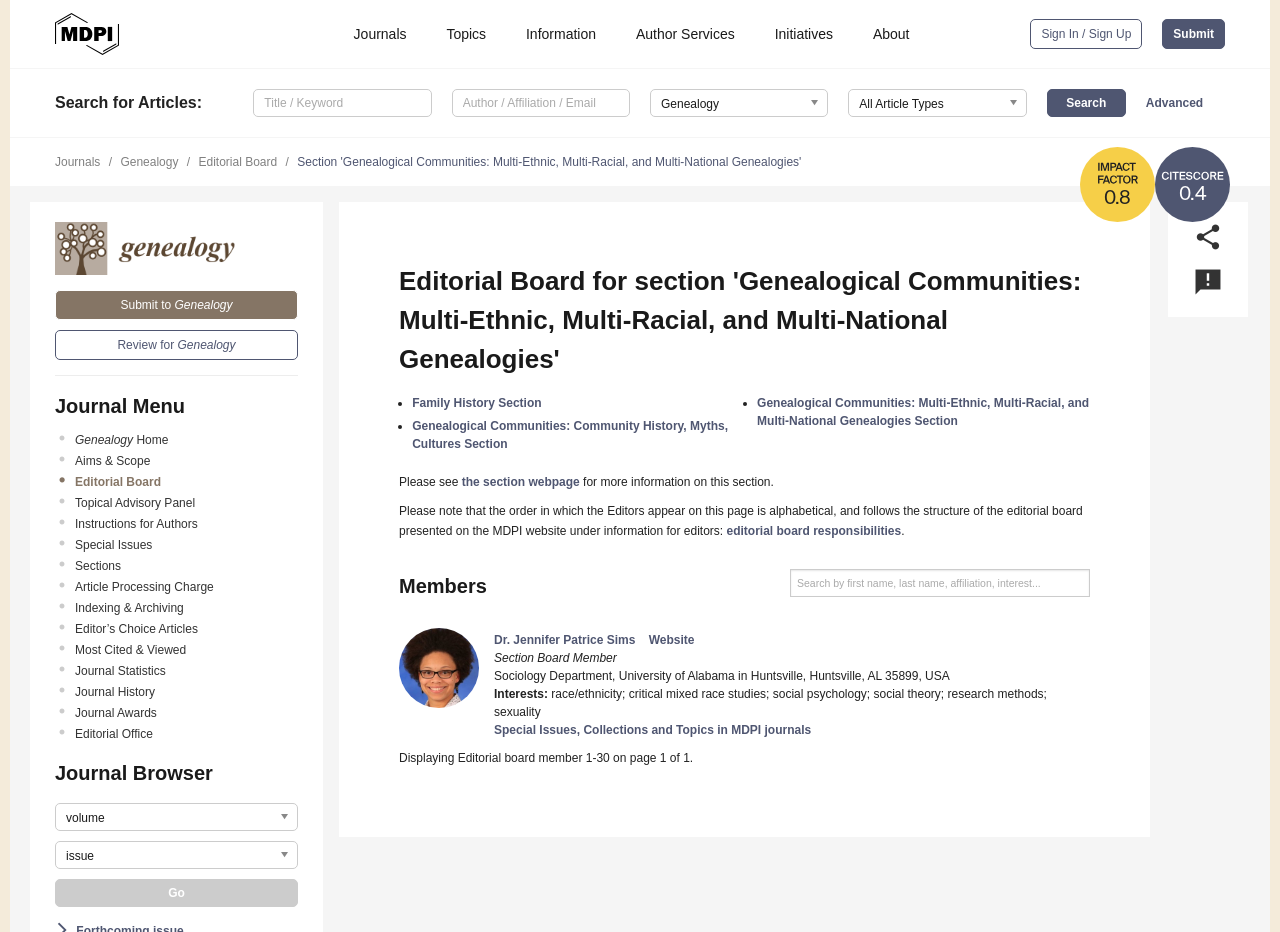Please identify the coordinates of the bounding box that should be clicked to fulfill this instruction: "Search for articles".

[0.198, 0.096, 0.337, 0.126]